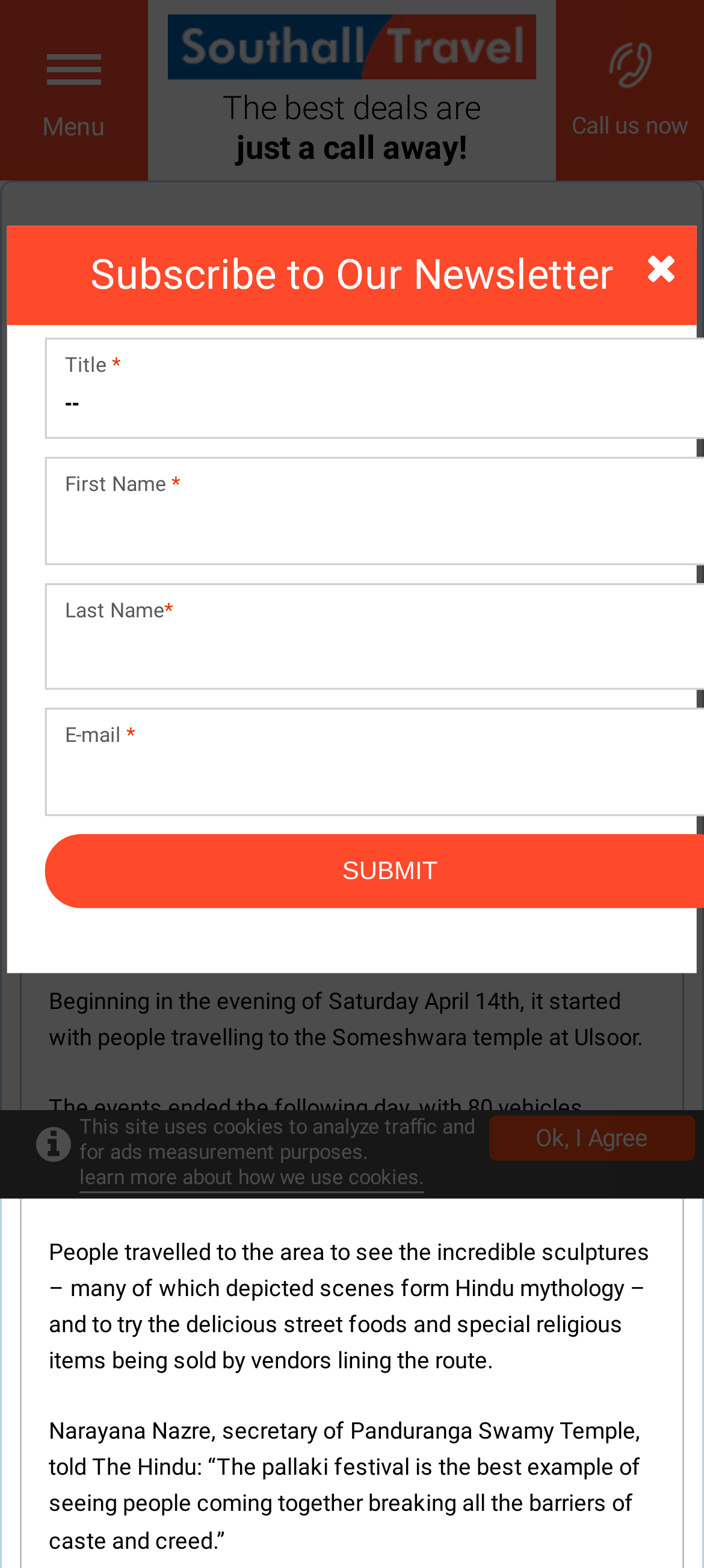Locate the UI element described by alt="Southall Travel" and provide its bounding box coordinates. Use the format (top-left x, top-left y, bottom-right x, bottom-right y) with all values as floating point numbers between 0 and 1.

[0.239, 0.036, 0.761, 0.054]